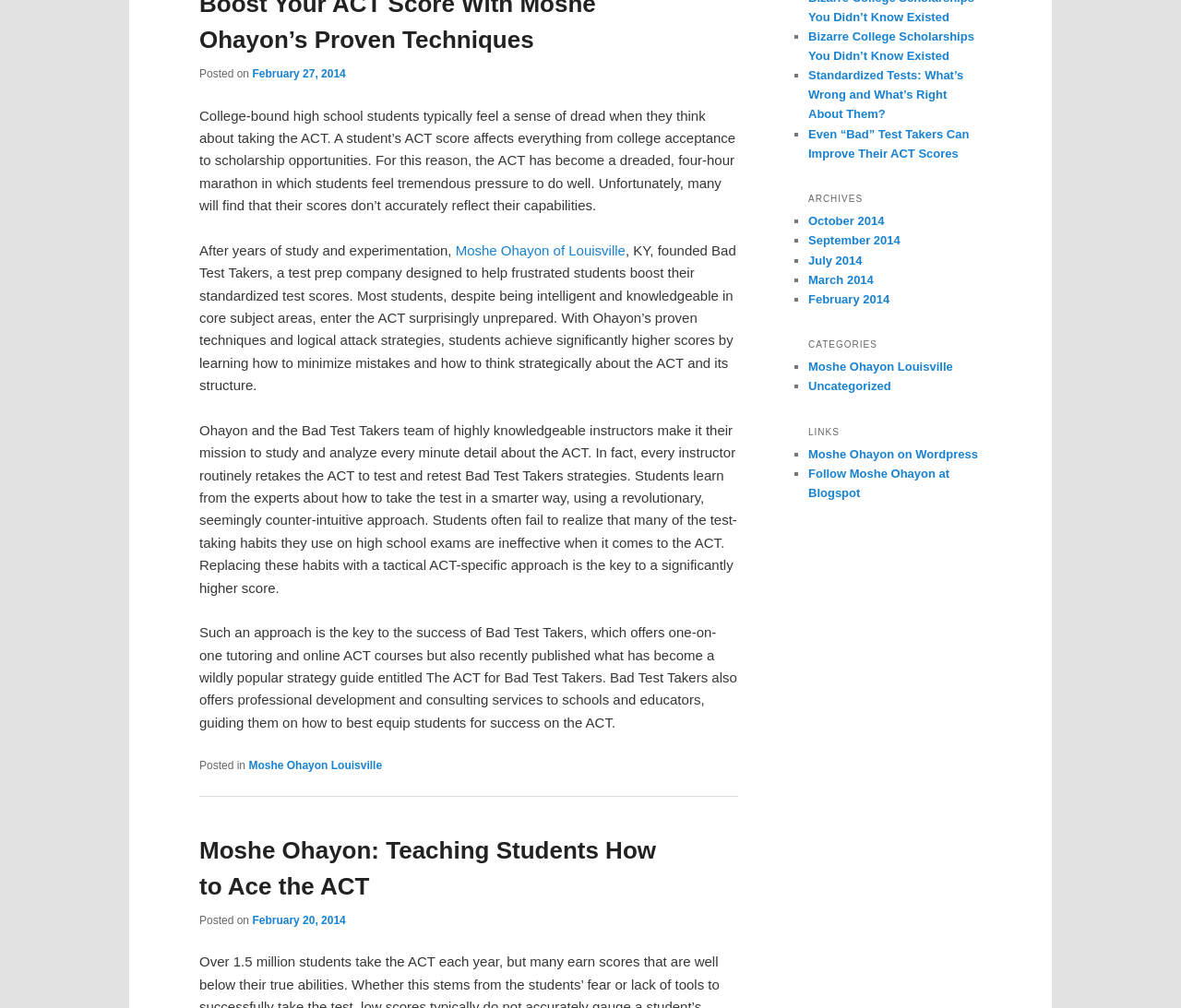Show the bounding box coordinates for the HTML element described as: "parent_node: Website name="url"".

None